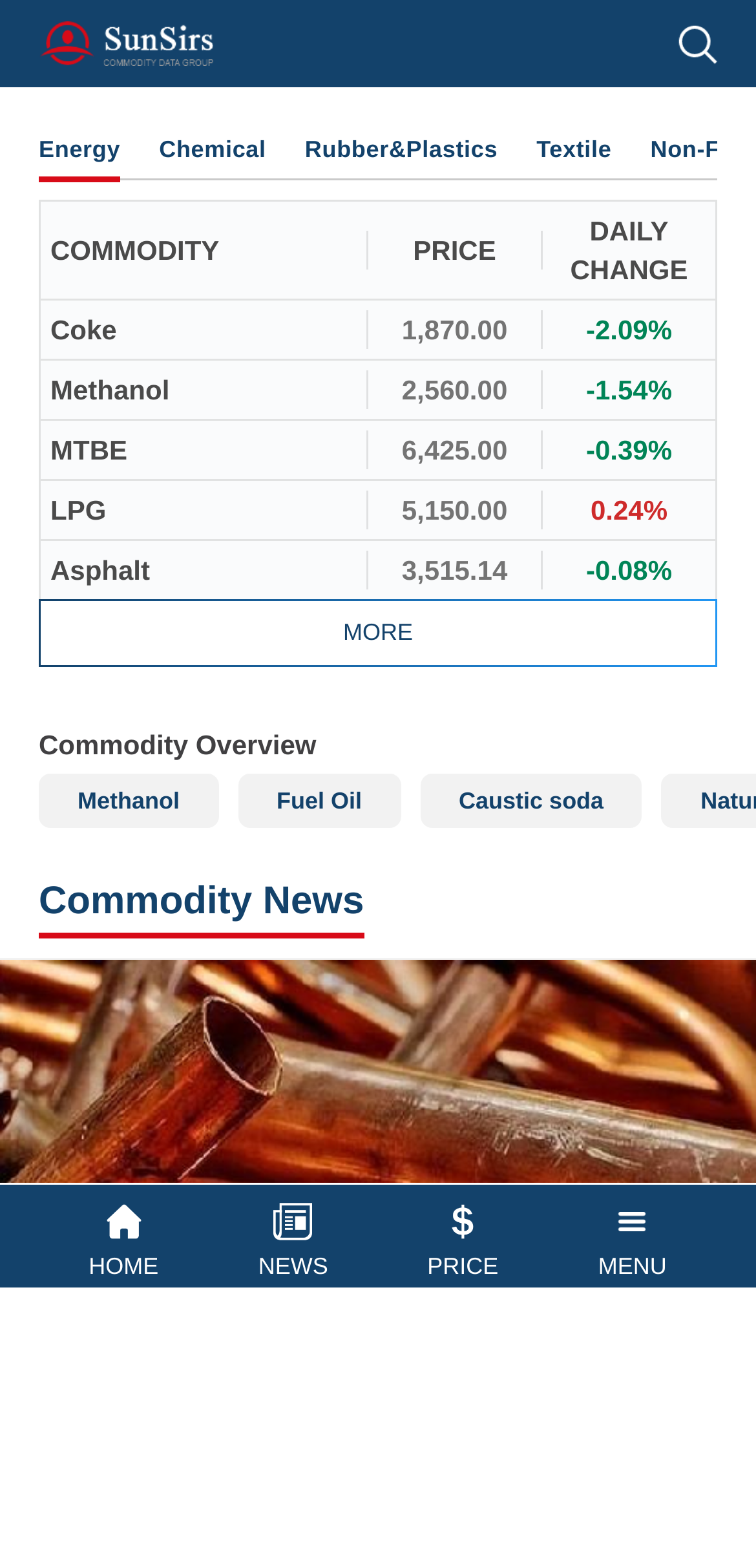What is the category of Coke?
Answer the question with a detailed explanation, including all necessary information.

Based on the webpage, I found the category of Coke by looking at the table that lists commodities with their prices and changes. Coke is listed under the 'COMMODITY' column, and its category is not explicitly stated. However, I noticed that the links at the top of the page, such as 'Energy', 'Chemical', and 'Rubber&Plastics', seem to be categories. Since Coke is a type of energy commodity, I inferred that its category is 'Energy'.